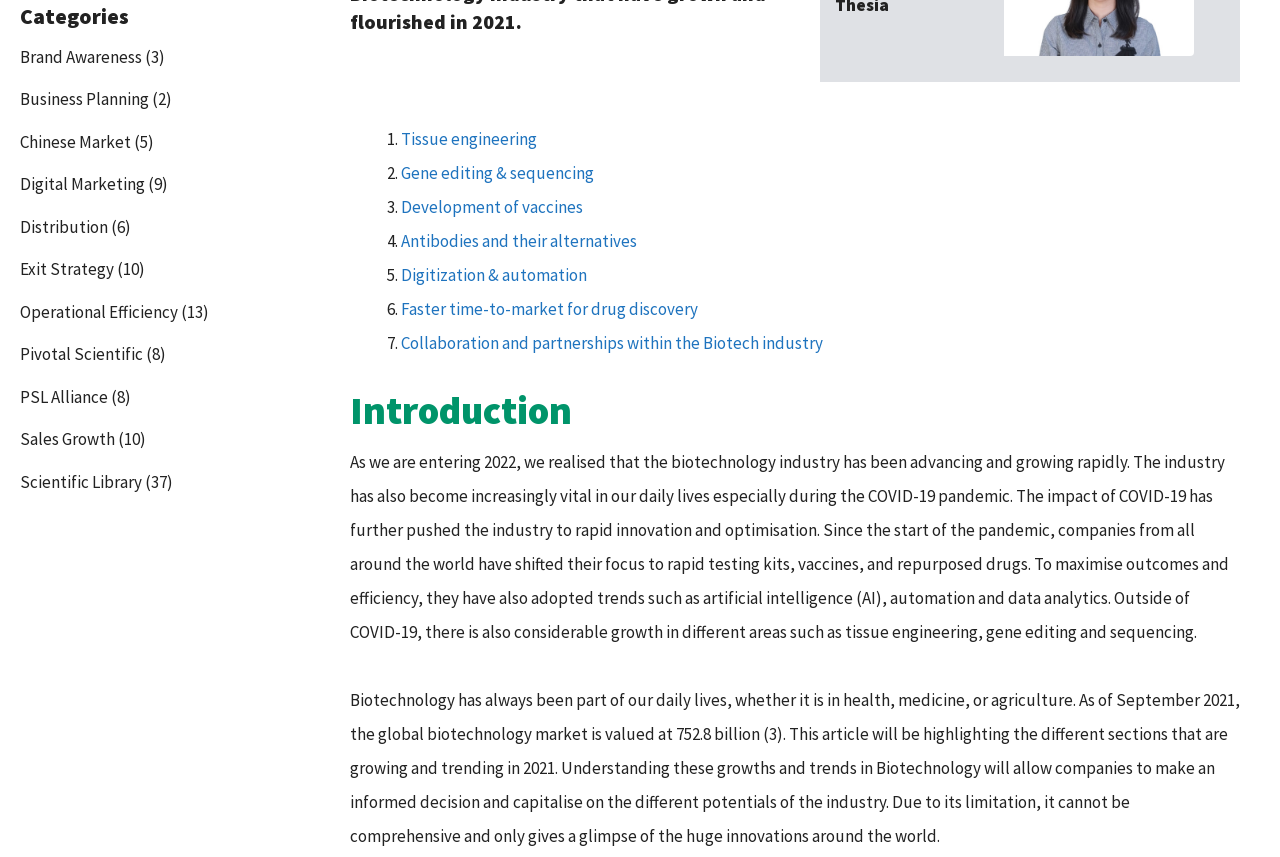From the given element description: "Development of vaccines", find the bounding box for the UI element. Provide the coordinates as four float numbers between 0 and 1, in the order [left, top, right, bottom].

[0.313, 0.228, 0.455, 0.254]